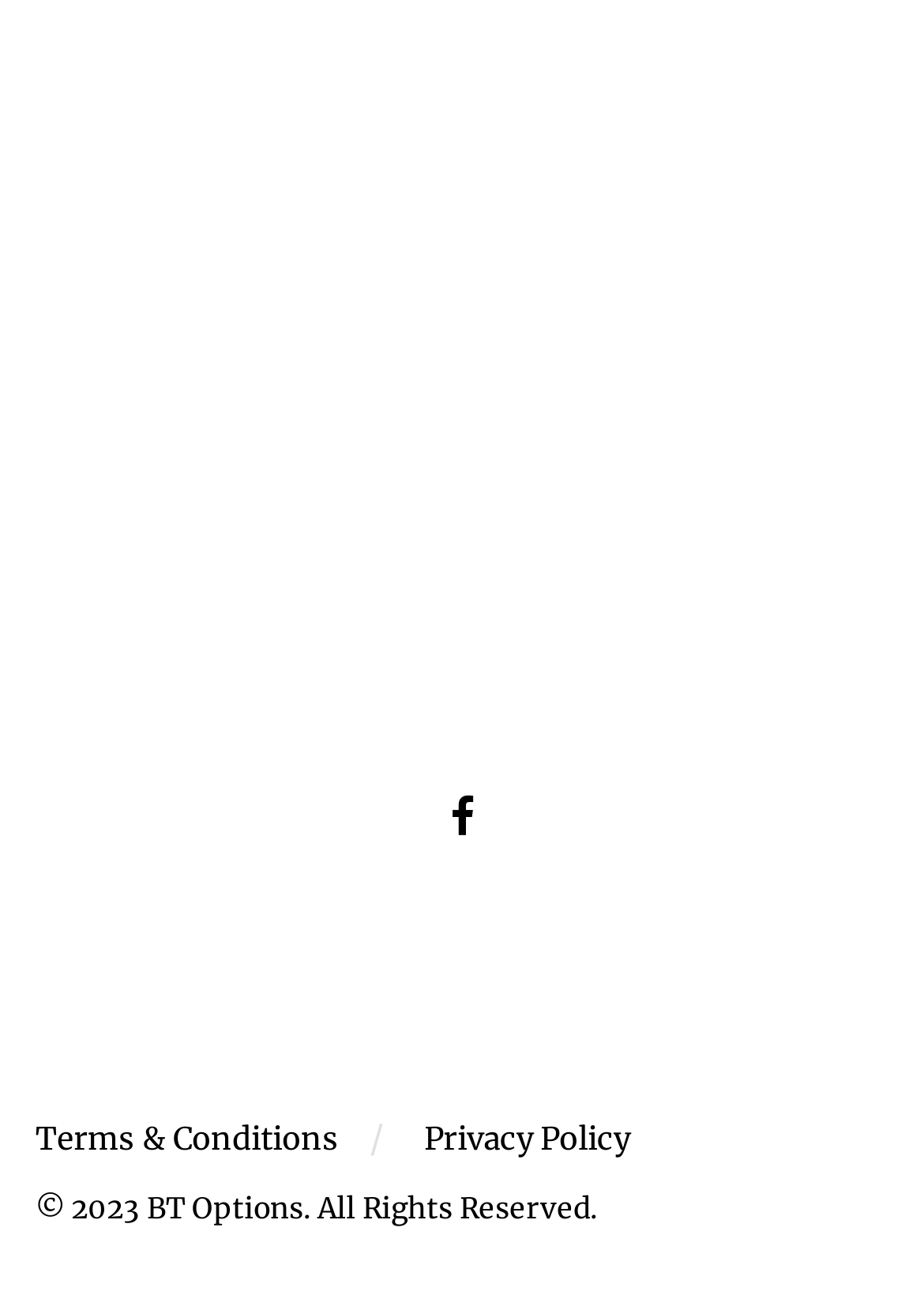Ascertain the bounding box coordinates for the UI element detailed here: "Terms & Conditions". The coordinates should be provided as [left, top, right, bottom] with each value being a float between 0 and 1.

[0.038, 0.861, 0.367, 0.893]